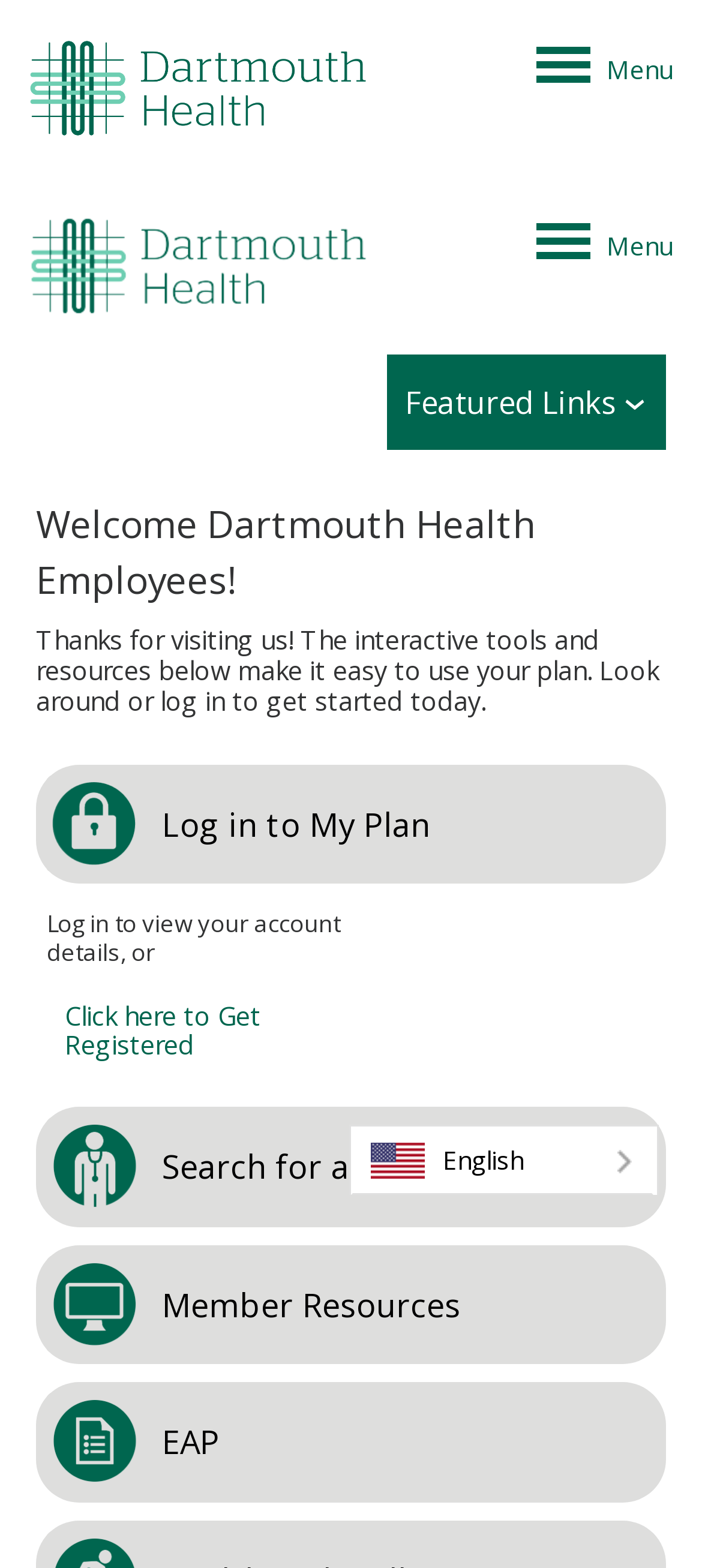What type of resources are available for members?
Answer the question with a detailed explanation, including all necessary information.

The webpage provides various resources for members, including the ability to search for a provider, access member resources, and access the Employee Assistance Program (EAP), which can be inferred from the links and images on the webpage.